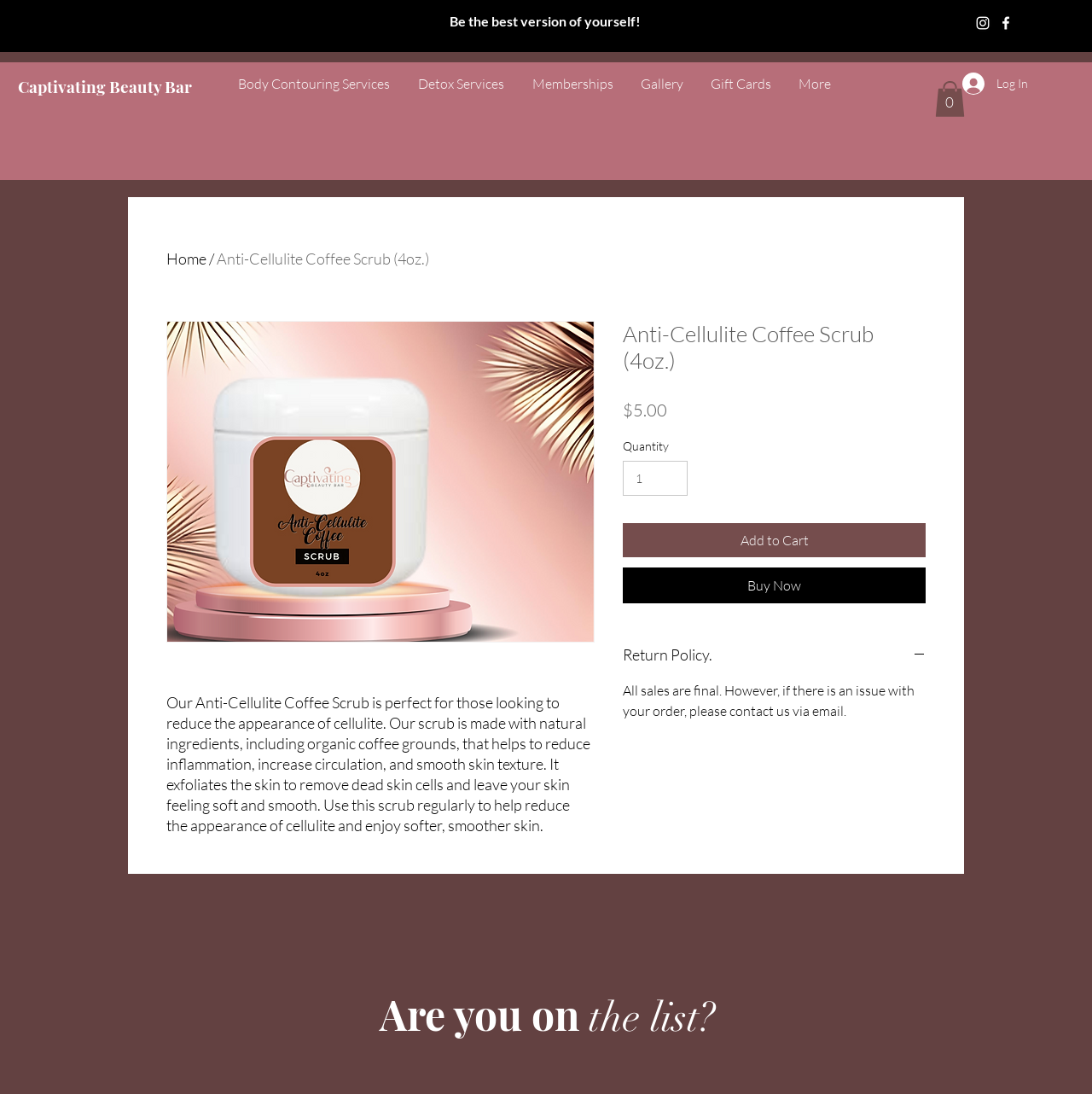What is the price of the product?
Please answer the question with a detailed response using the information from the screenshot.

I found the price of the product by looking at the StaticText element with the text '$5.00', which is located near the product description and other product information.